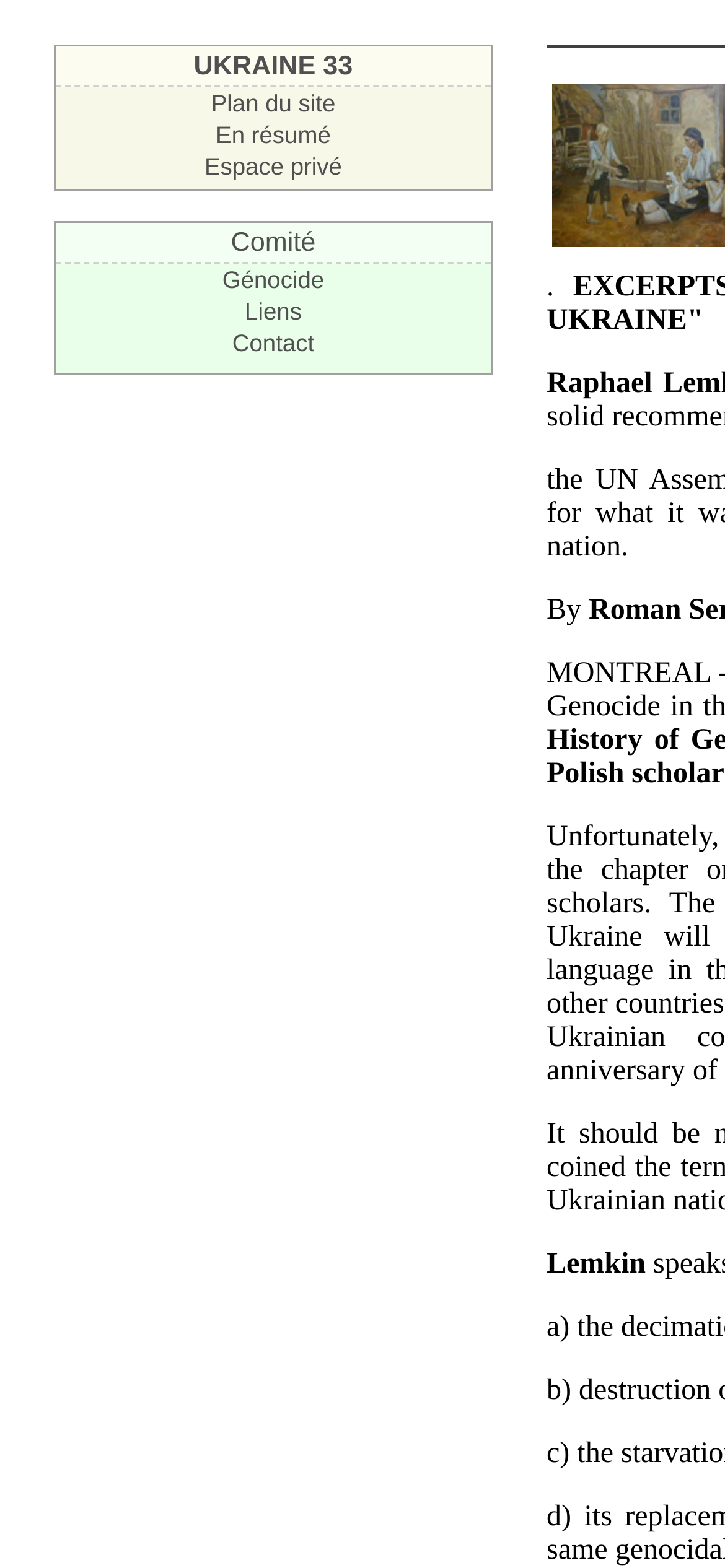How many links are there in the top section?
Give a single word or phrase answer based on the content of the image.

4